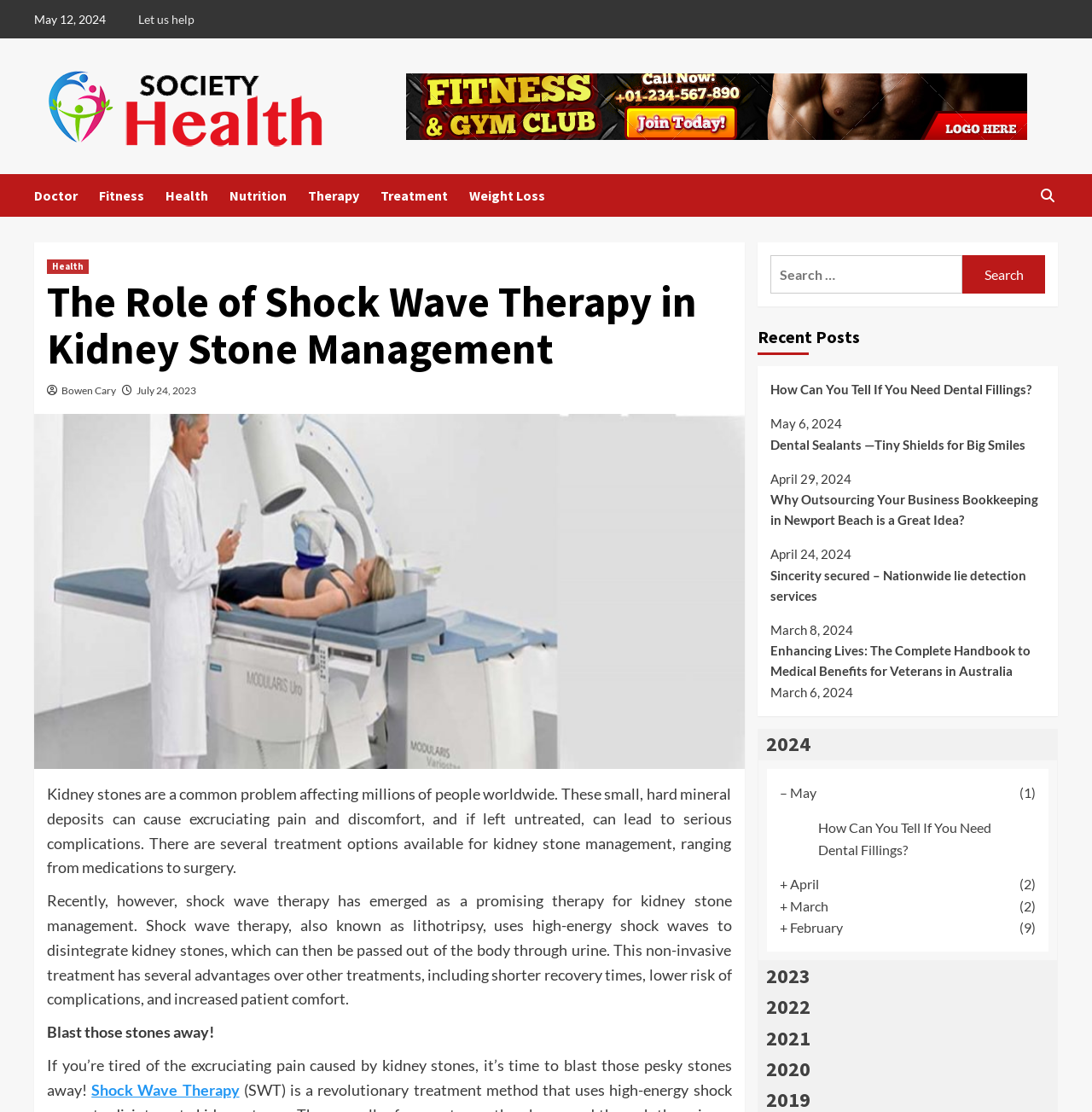Provide your answer in a single word or phrase: 
How many links are there under the heading '2024'?

1